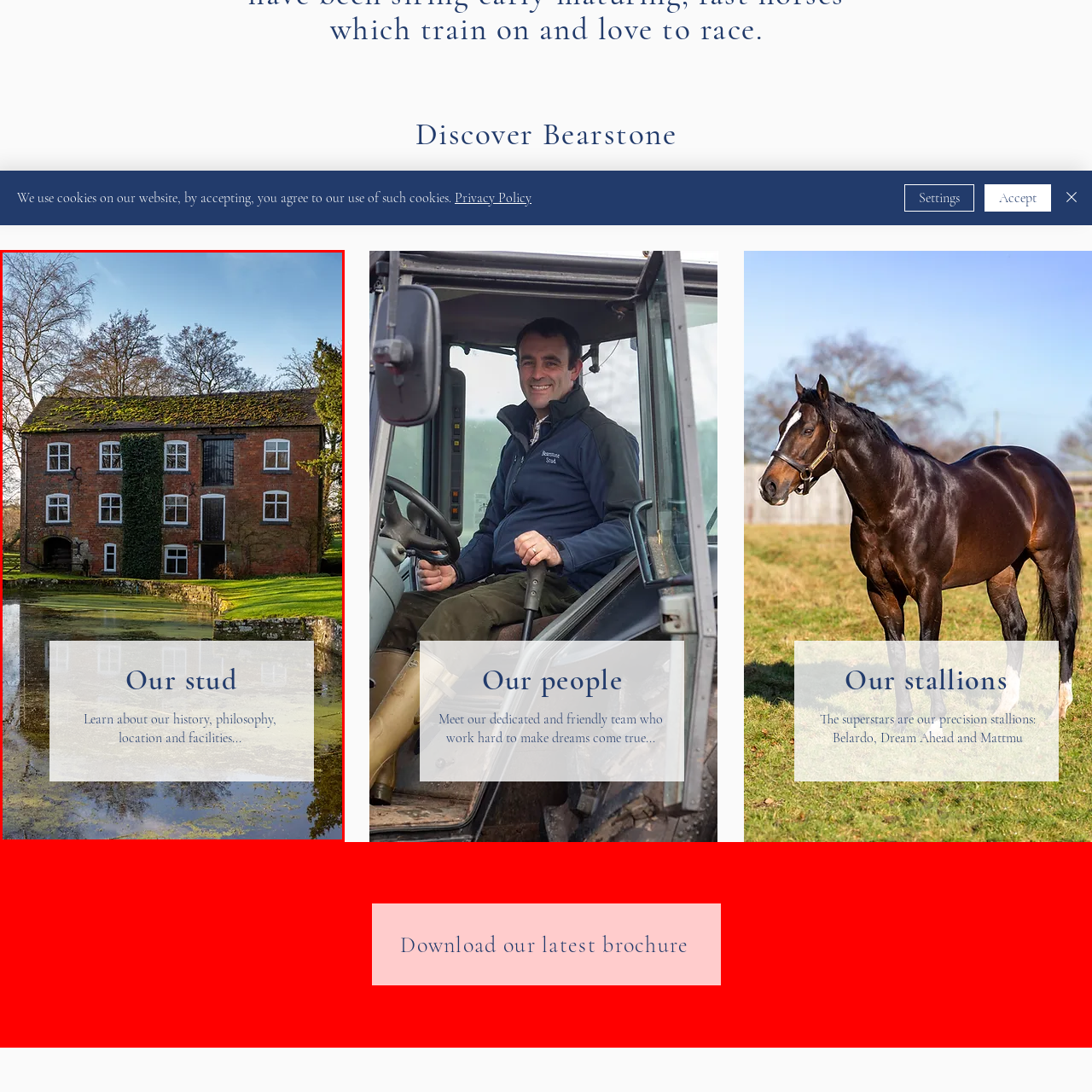View the element within the red boundary, What is the purpose of the text block in the image? 
Deliver your response in one word or phrase.

To invite viewers to explore more